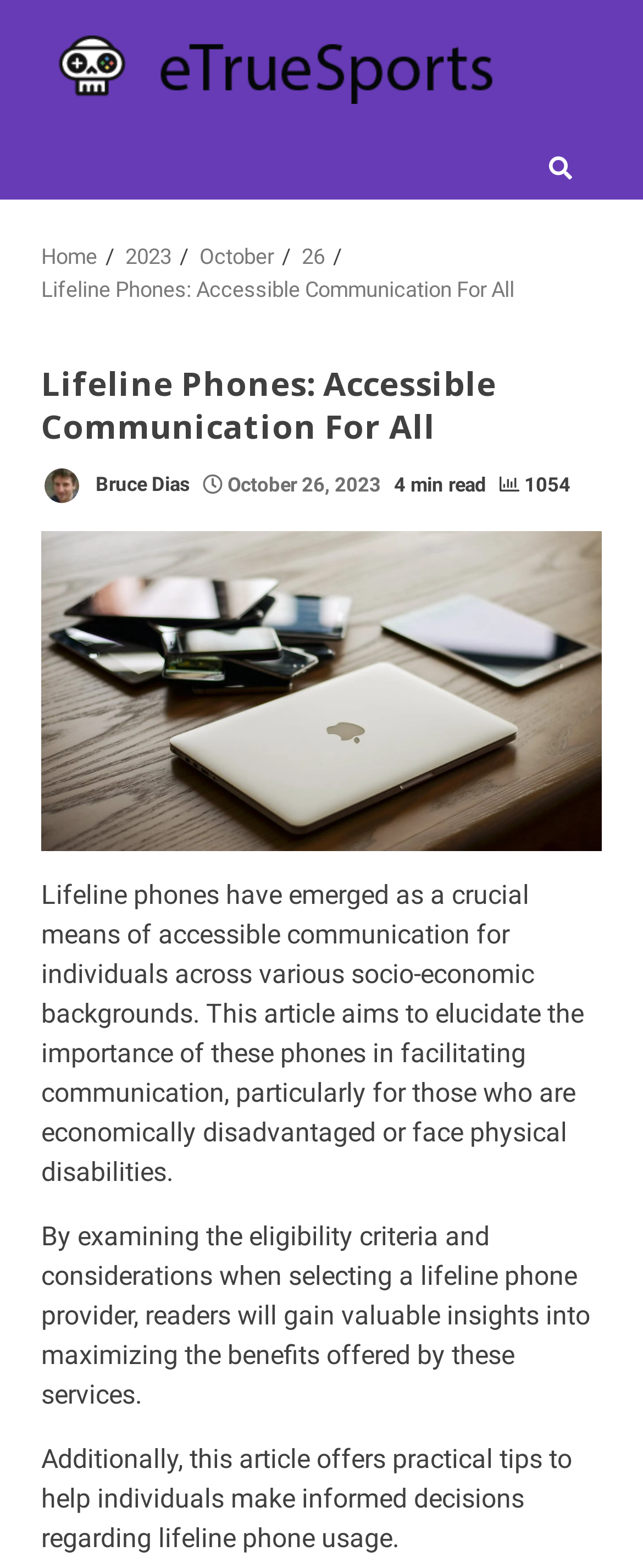Extract the primary header of the webpage and generate its text.

Lifeline Phones: Accessible Communication For All